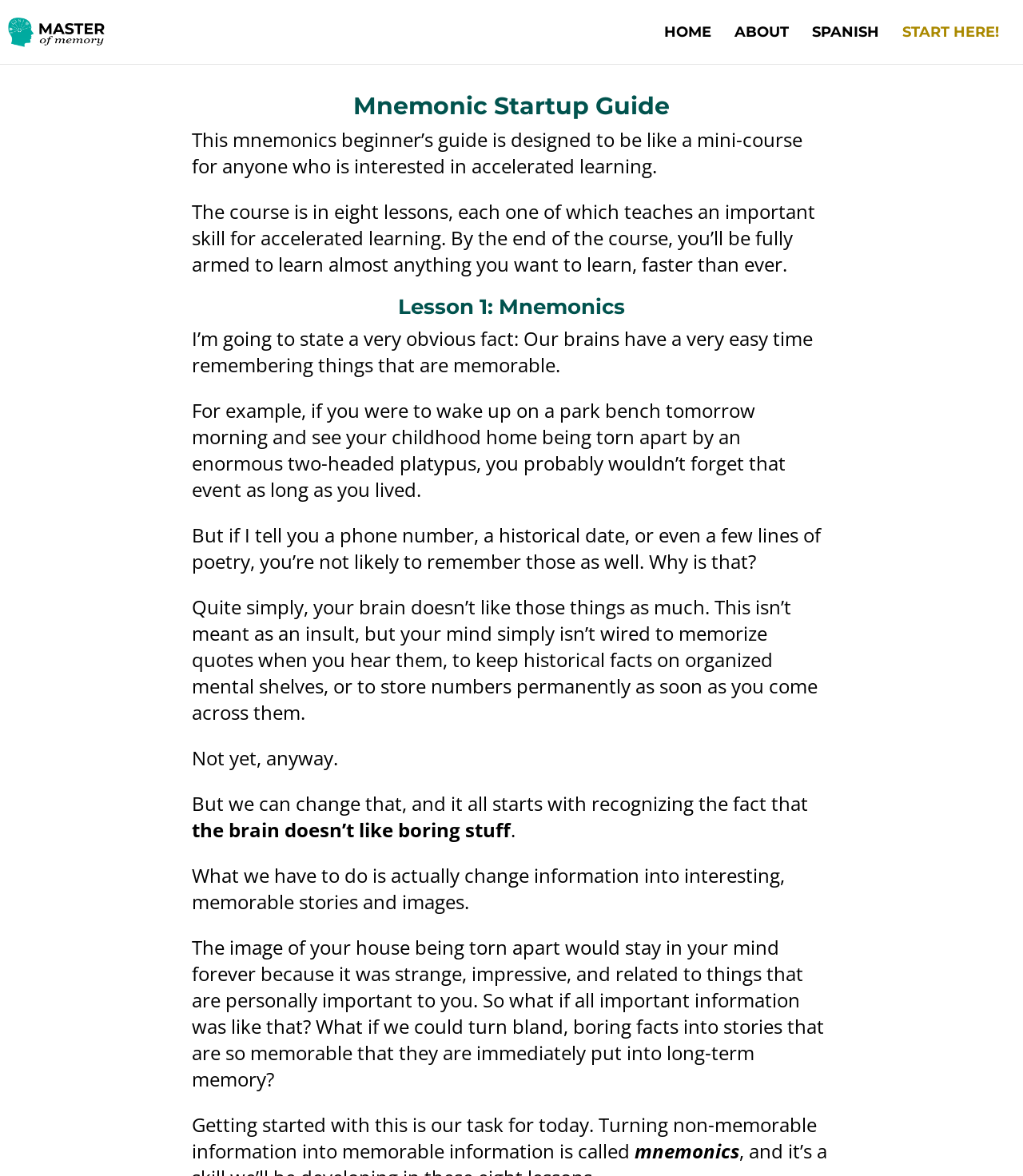What is the example of a memorable event?
Please answer the question as detailed as possible based on the image.

The example of a memorable event can be found in the text 'For example, if you were to wake up on a park bench tomorrow morning and see your childhood home being torn apart by an enormous two-headed platypus, you probably wouldn’t forget that event as long as you lived.' which is located in the StaticText element with a bounding box coordinate of [0.188, 0.338, 0.768, 0.428].